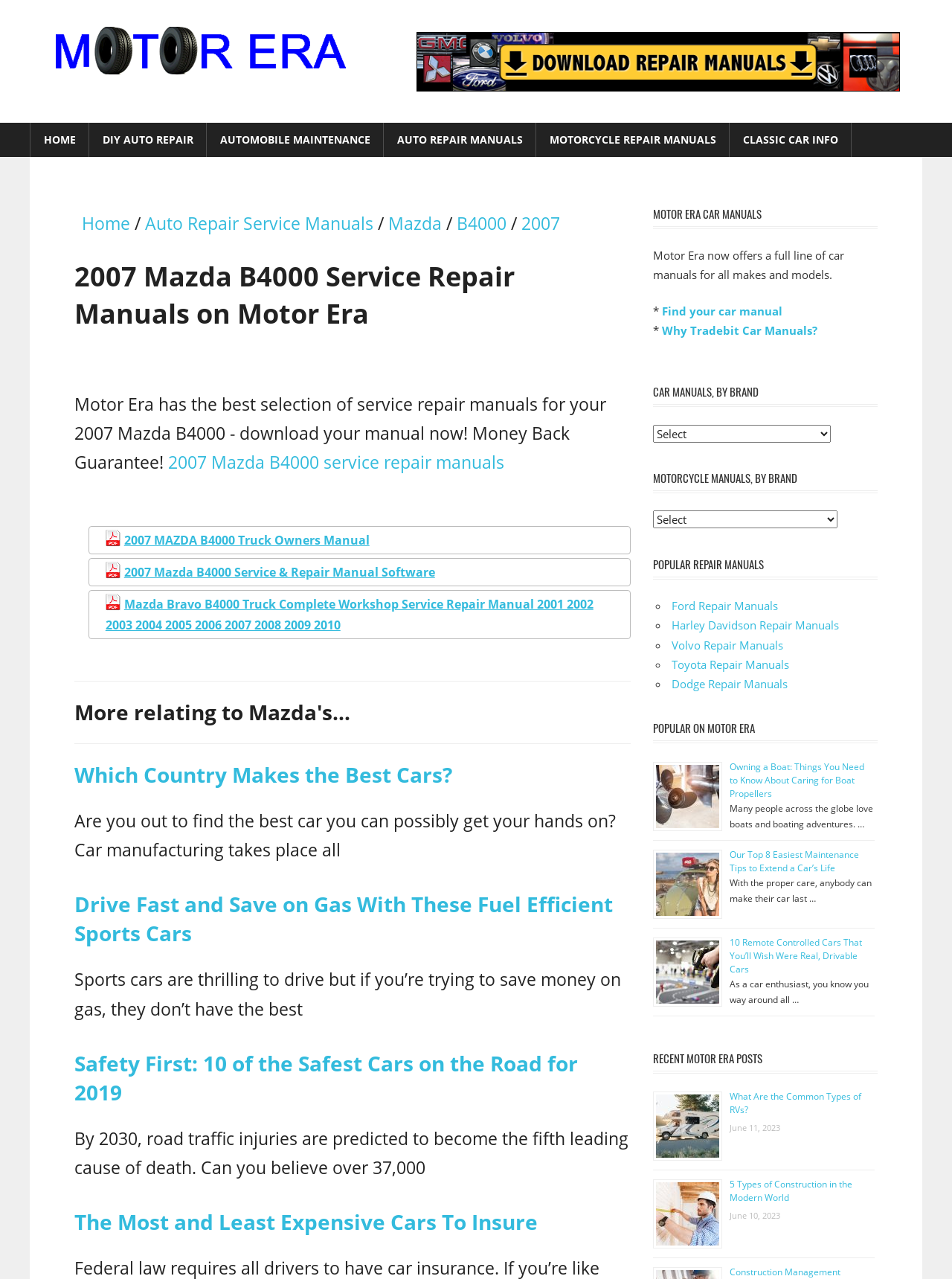What is the brand of the car in the service repair manual?
Provide an in-depth and detailed answer to the question.

The webpage is about 2007 Mazda B4000 Service Repair Manuals, and the brand of the car is mentioned in the heading '2007 Mazda B4000 Service Repair Manuals on Motor Era'.